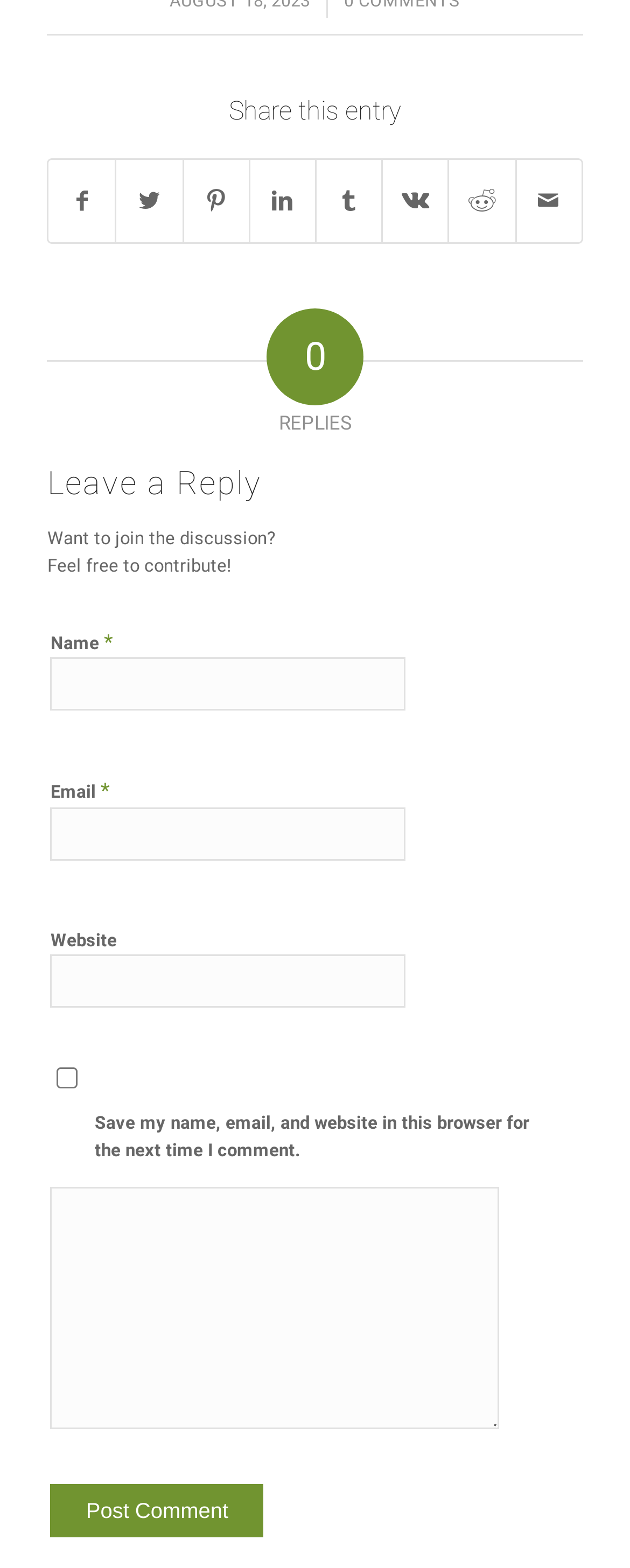Locate the coordinates of the bounding box for the clickable region that fulfills this instruction: "Share on Facebook".

[0.078, 0.101, 0.183, 0.154]